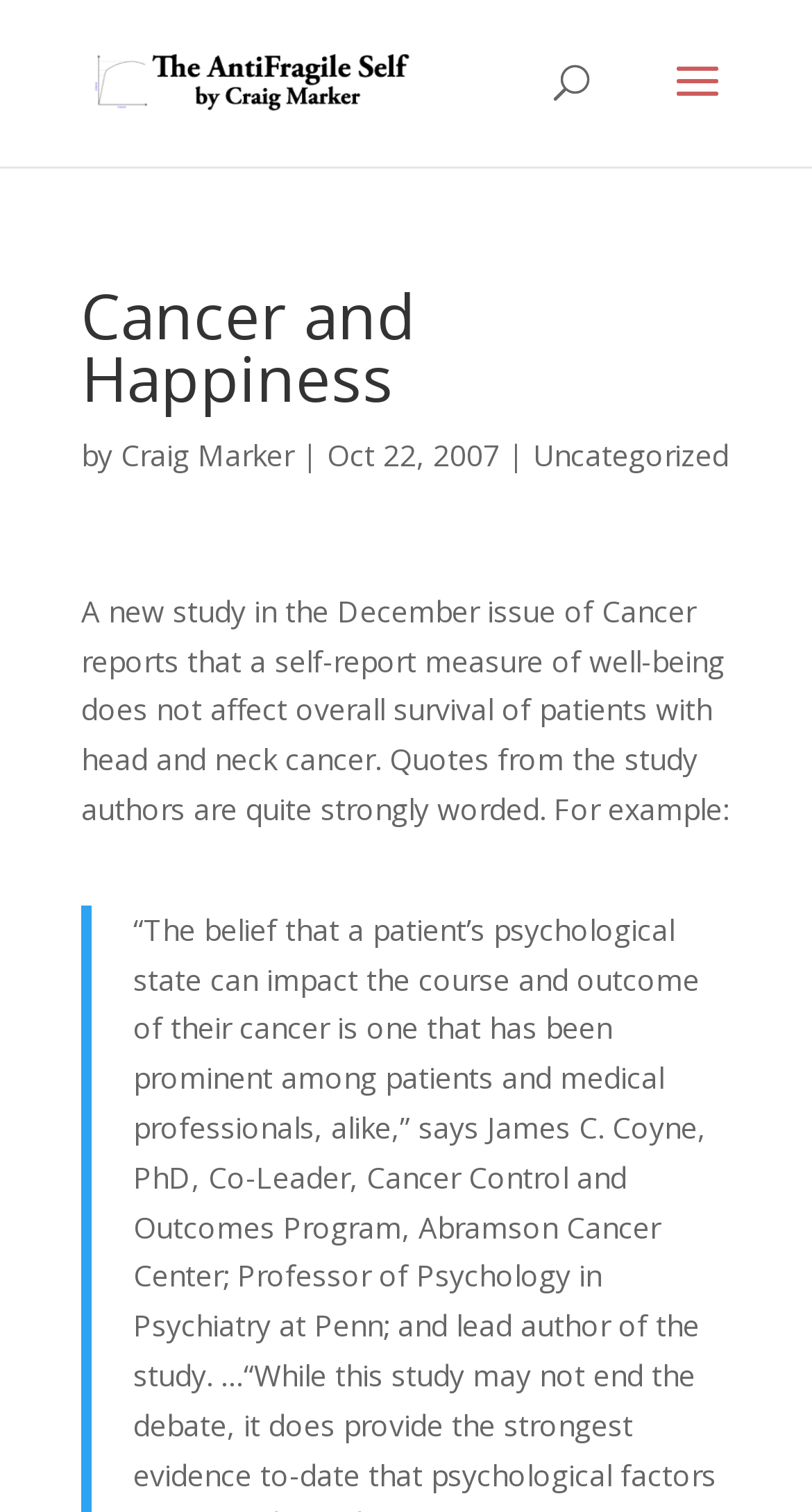Please respond to the question with a concise word or phrase:
What is the category of the article?

Uncategorized